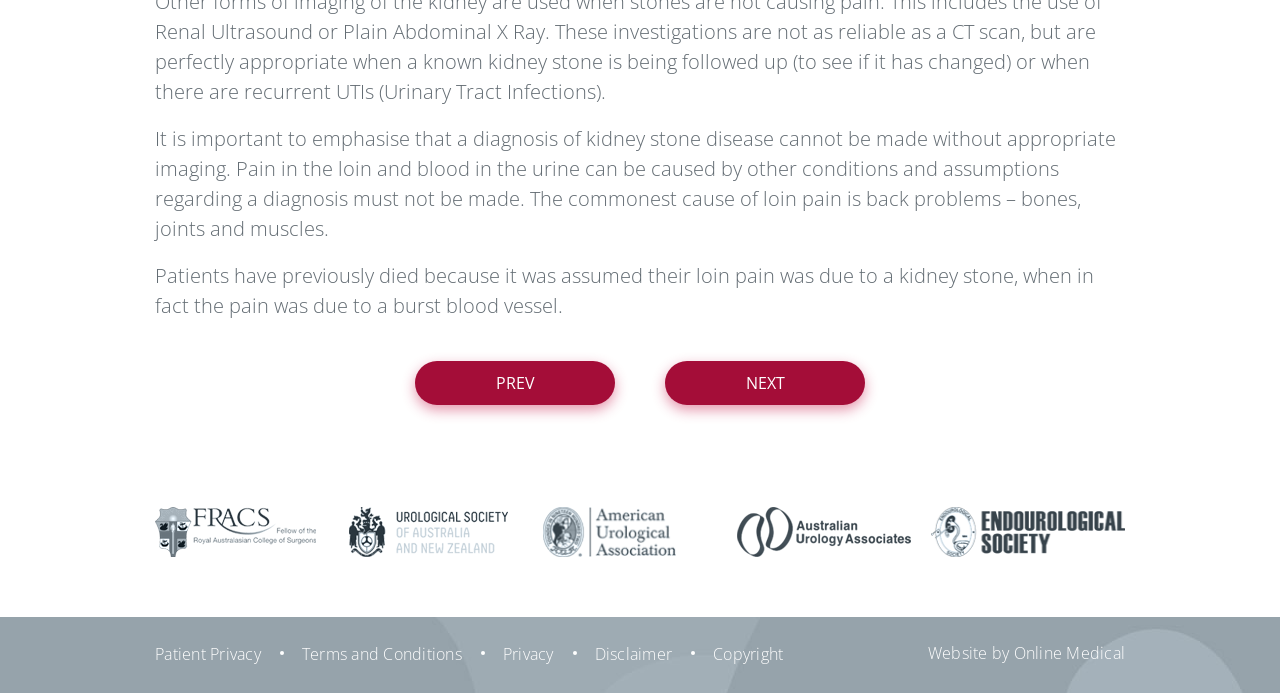Please provide a short answer using a single word or phrase for the question:
What is the profession of the person mentioned on the page?

Surgeon